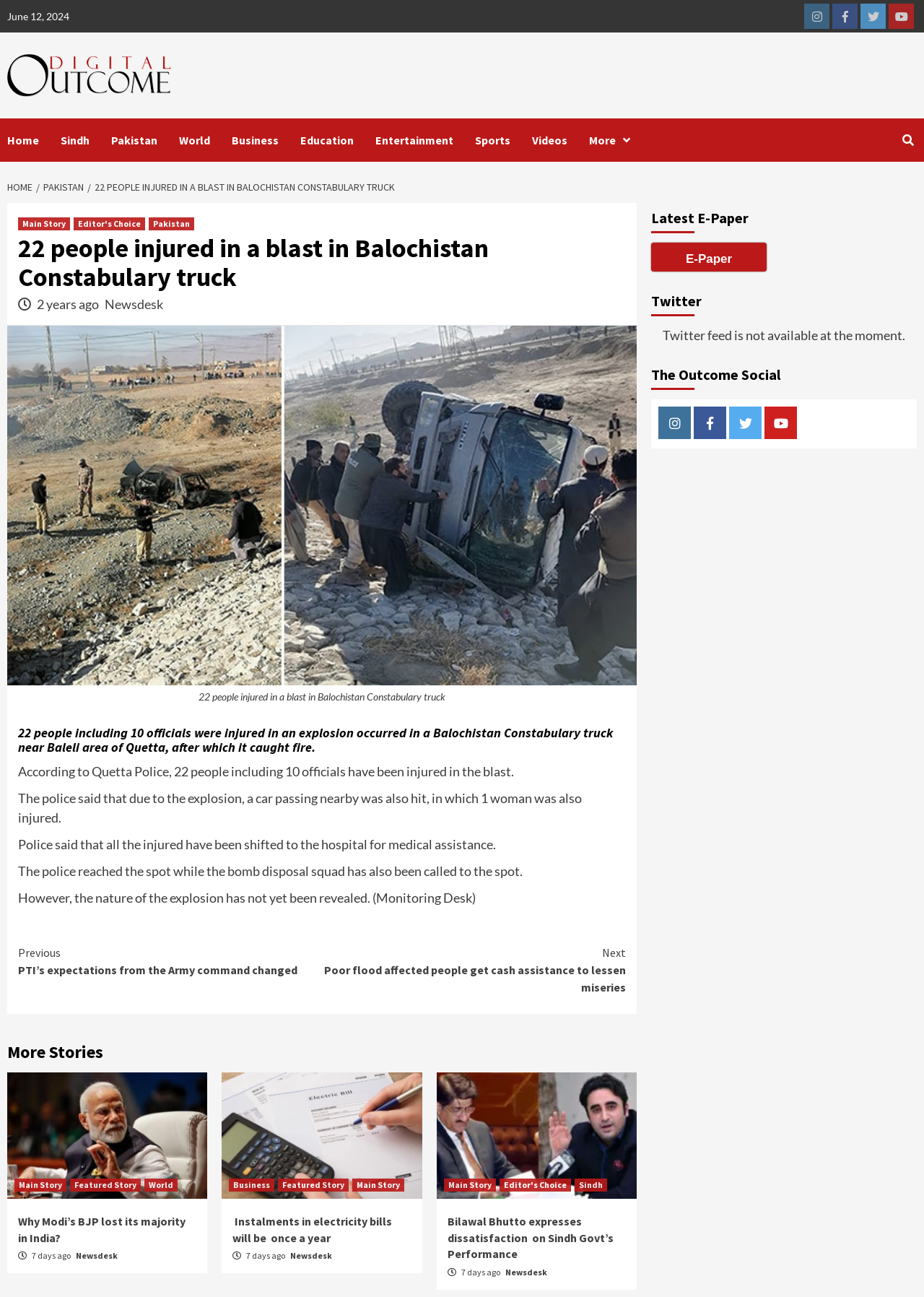Please find the bounding box coordinates for the clickable element needed to perform this instruction: "View the 'Bilawal Bhutto expresses dissatisfaction on Sindh Govt’s Performance' news".

[0.484, 0.936, 0.677, 0.973]